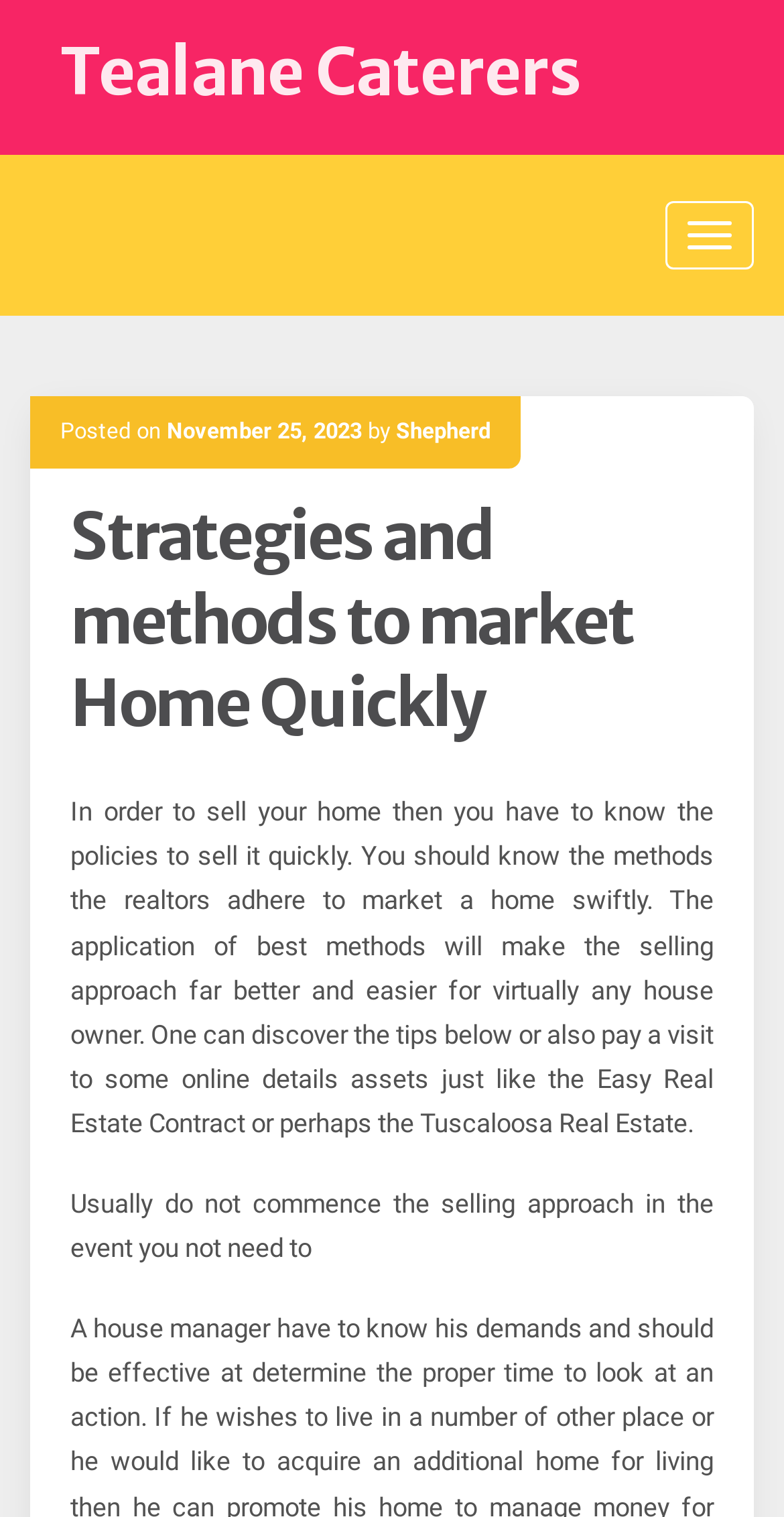What is the bounding box coordinate of the 'Tealane Caterers' link?
Refer to the screenshot and respond with a concise word or phrase.

[0.077, 0.021, 0.741, 0.074]